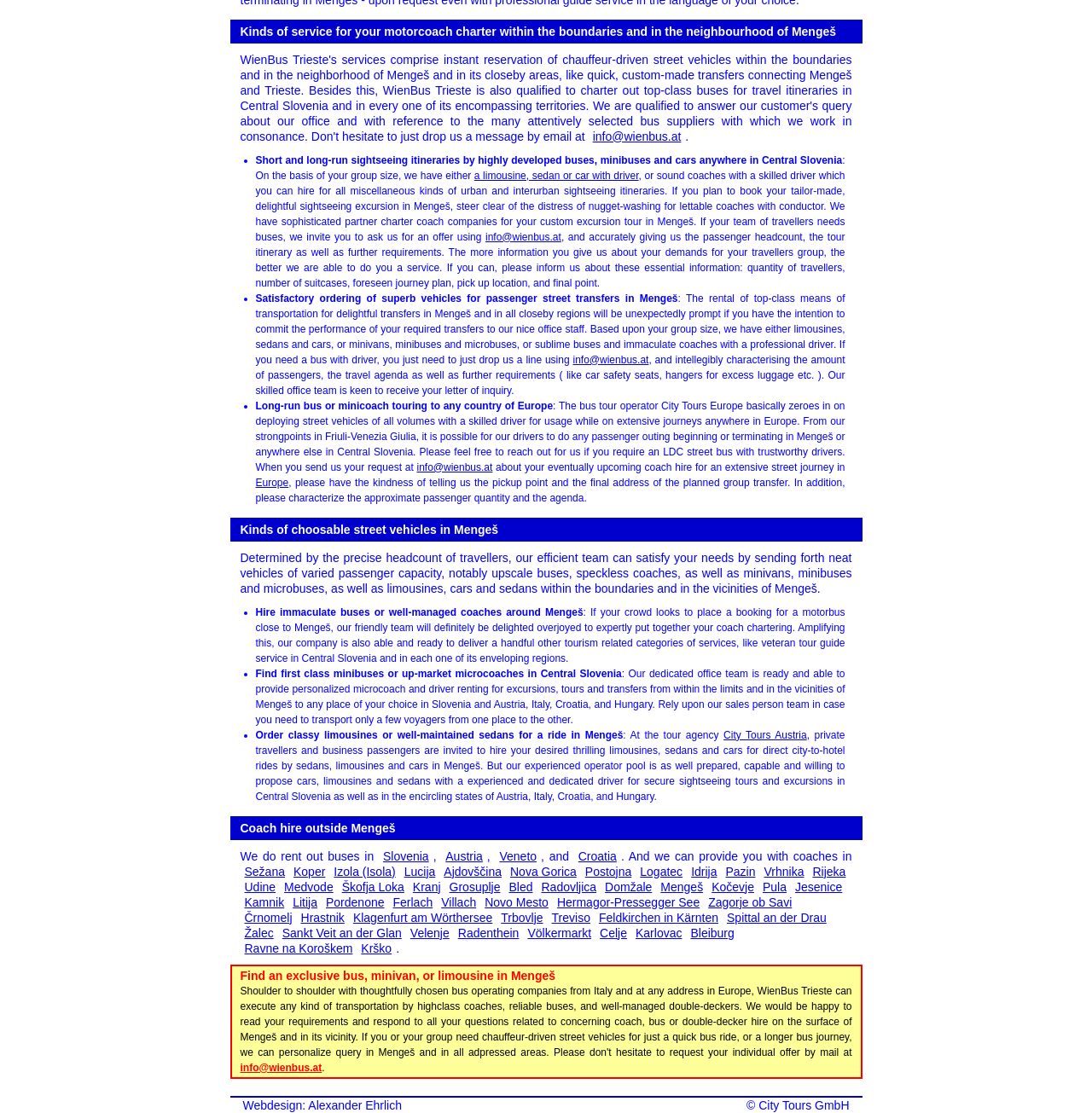What types of vehicles are available for rent?
Analyze the image and provide a thorough answer to the question.

The webpage mentions that the company offers a range of vehicles for rent, including buses, minibuses, microbuses, limousines, sedans, and cars, depending on the group size and requirements.